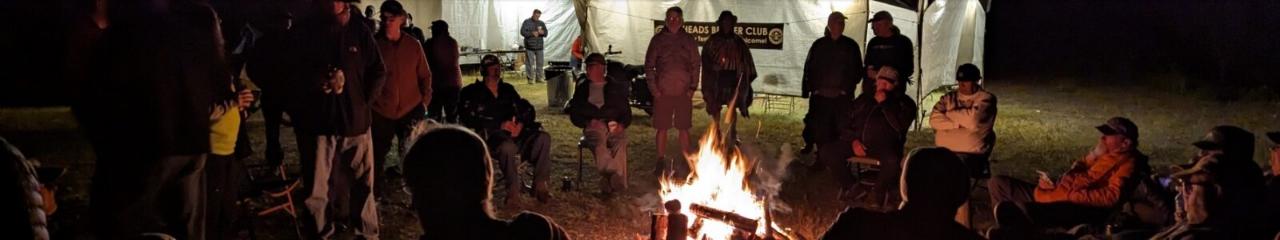What are the individuals in the image engaged in?
Please use the image to provide an in-depth answer to the question.

The image shows a group of motorcycle enthusiasts gathered around a campfire, and they are engaged in conversation, with some sitting in camping chairs and others standing nearby, indicating a sense of camaraderie and community among the group.